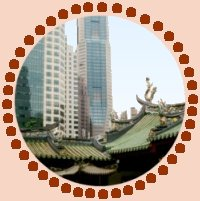Please provide a brief answer to the question using only one word or phrase: 
What does the city's skyscrapers symbolize?

Rapid urban development and modernity